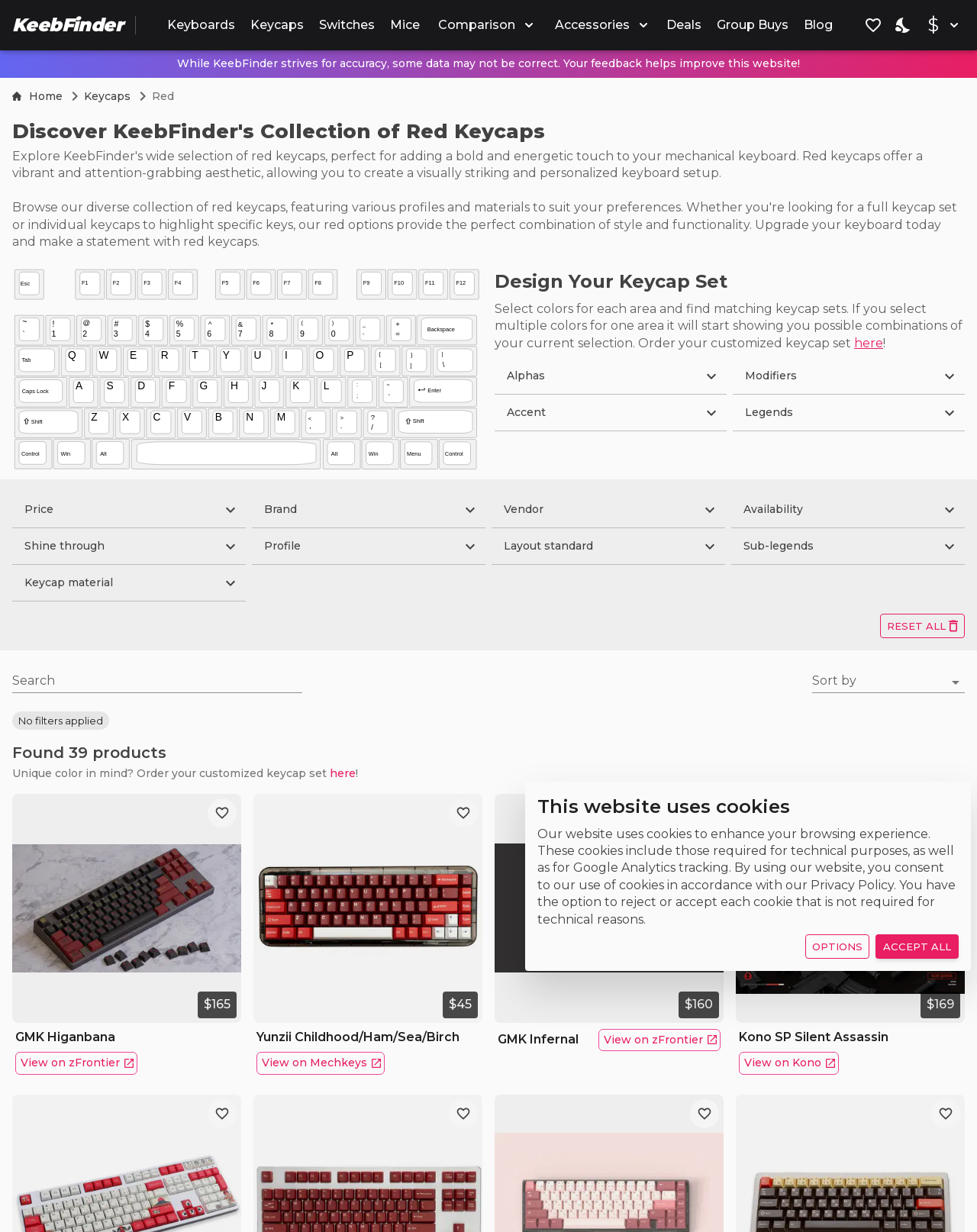Using the webpage screenshot and the element description Deals, determine the bounding box coordinates. Specify the coordinates in the format (top-left x, top-left y, bottom-right x, bottom-right y) with values ranging from 0 to 1.

[0.679, 0.009, 0.721, 0.032]